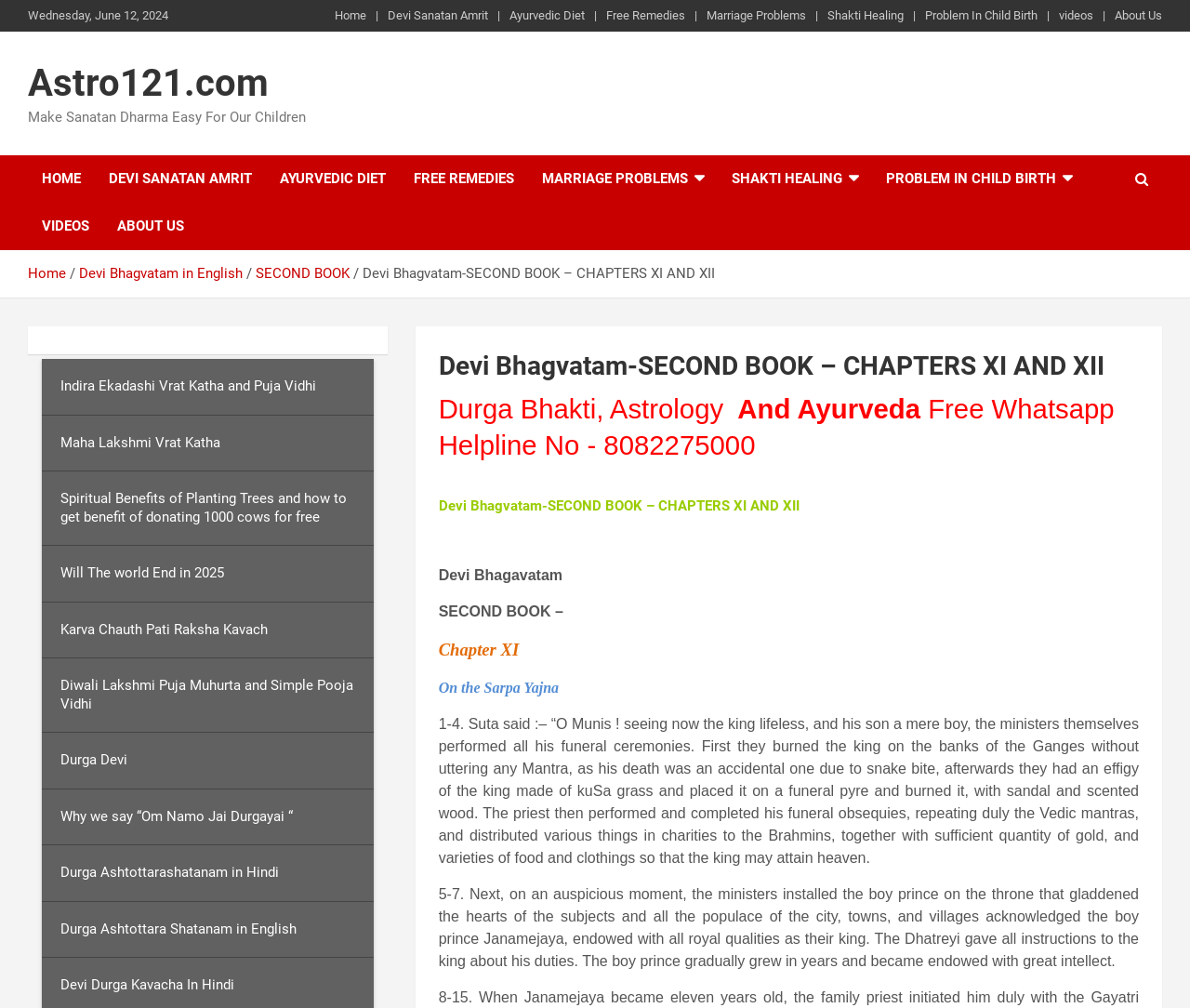Find the bounding box coordinates of the area to click in order to follow the instruction: "Click on the 'Durga Devi' link".

[0.035, 0.727, 0.314, 0.783]